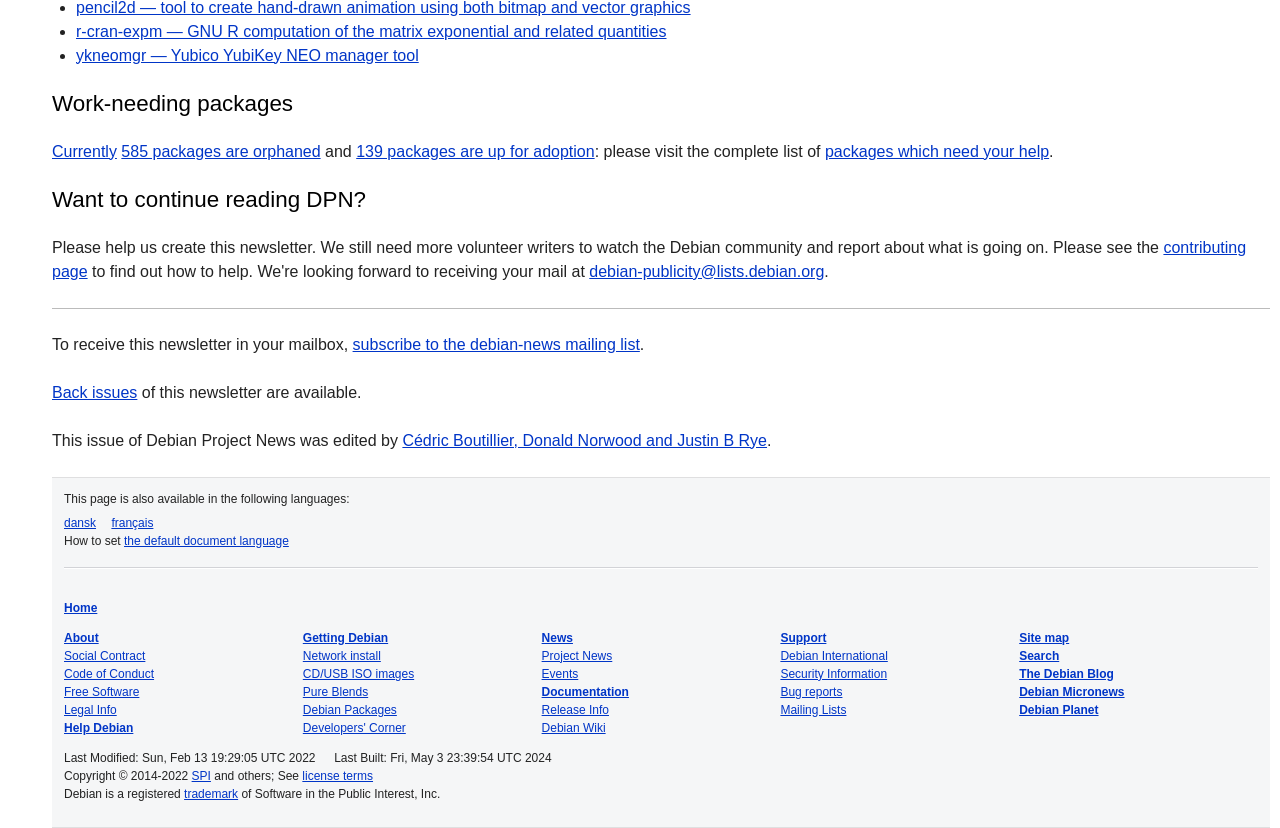Who edited this issue of Debian Project News?
Please provide a single word or phrase based on the screenshot.

Cédric Boutillier, Donald Norwood and Justin B Rye